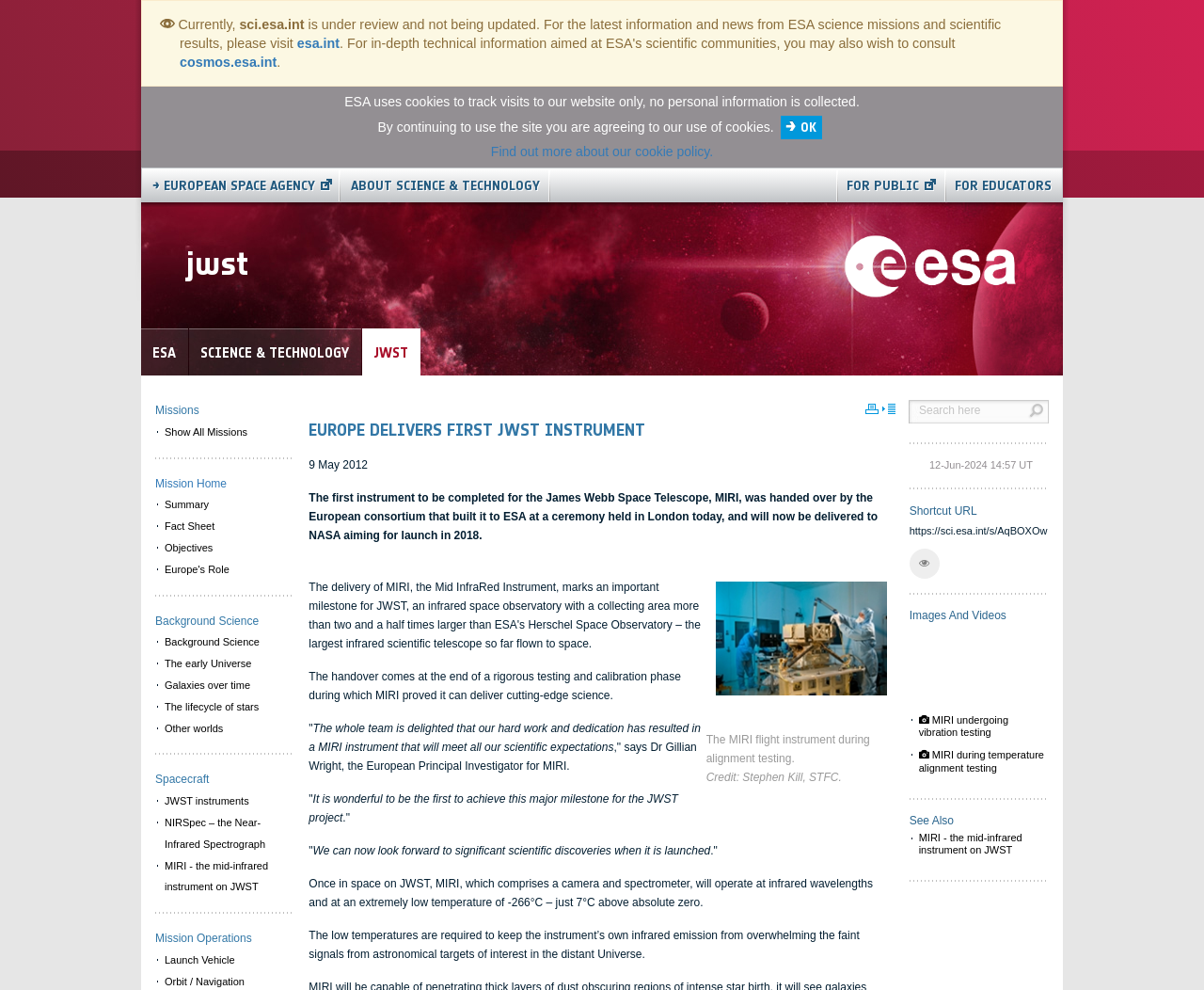Answer this question using a single word or a brief phrase:
What is the name of the space telescope?

James Webb Space Telescope